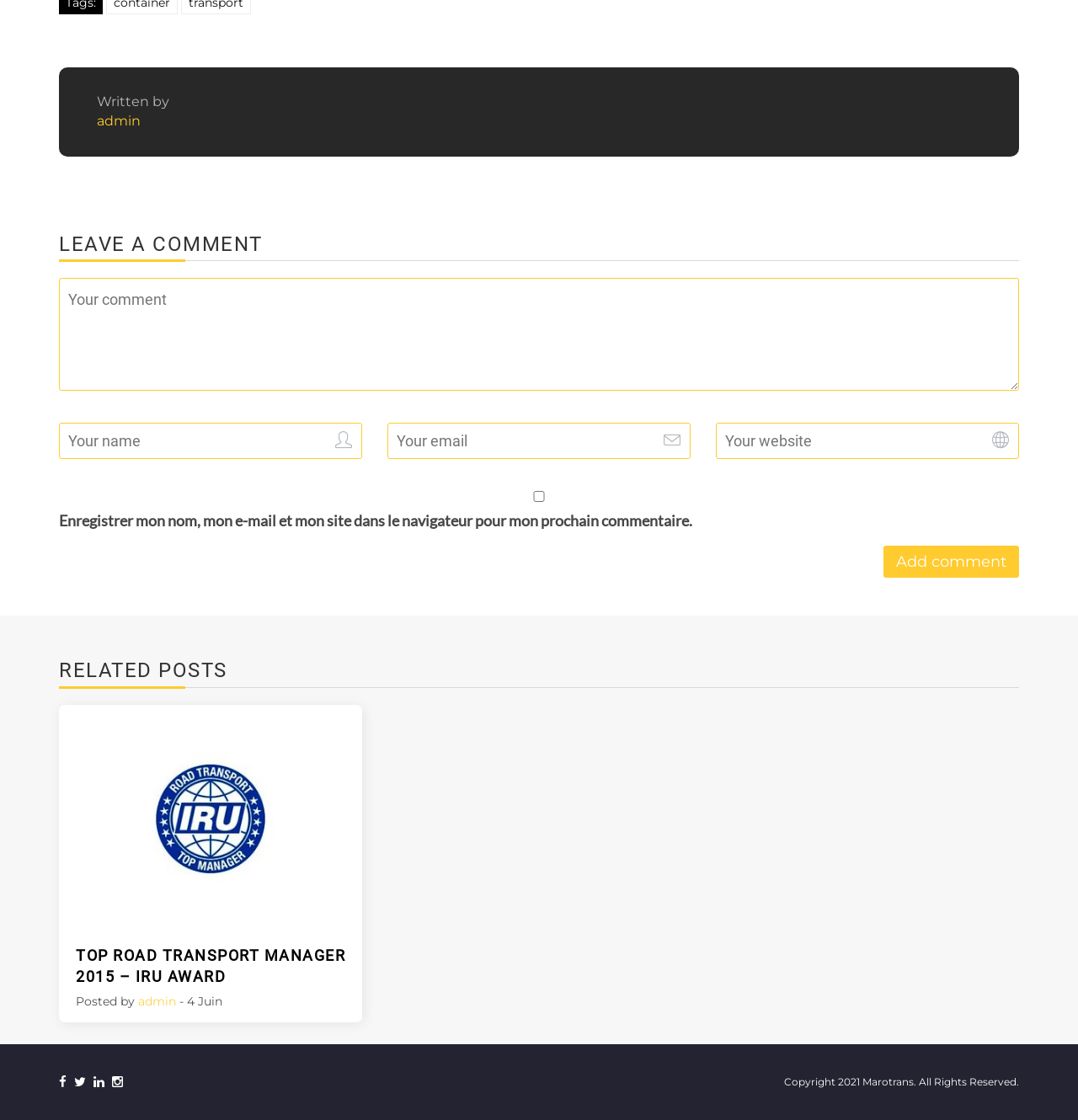Is the checkbox for saving name, email, and website checked by default?
Using the image as a reference, give a one-word or short phrase answer.

No